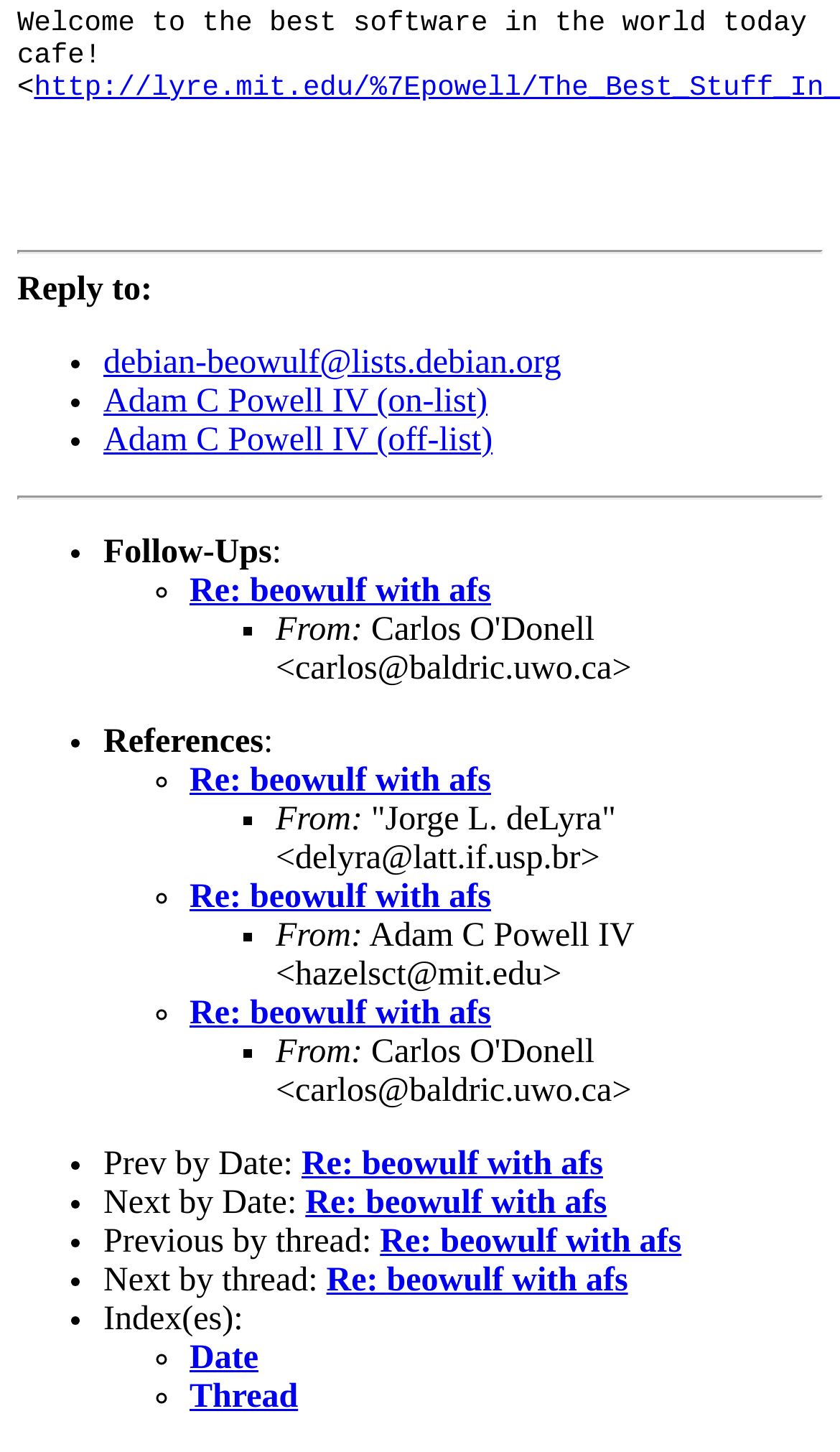What is the purpose of the 'Prev by Date' and 'Next by Date' links?
Give a detailed and exhaustive answer to the question.

The 'Prev by Date' and 'Next by Date' links are used for navigation purposes, allowing users to move to previous or next emails in the conversation thread based on their dates.